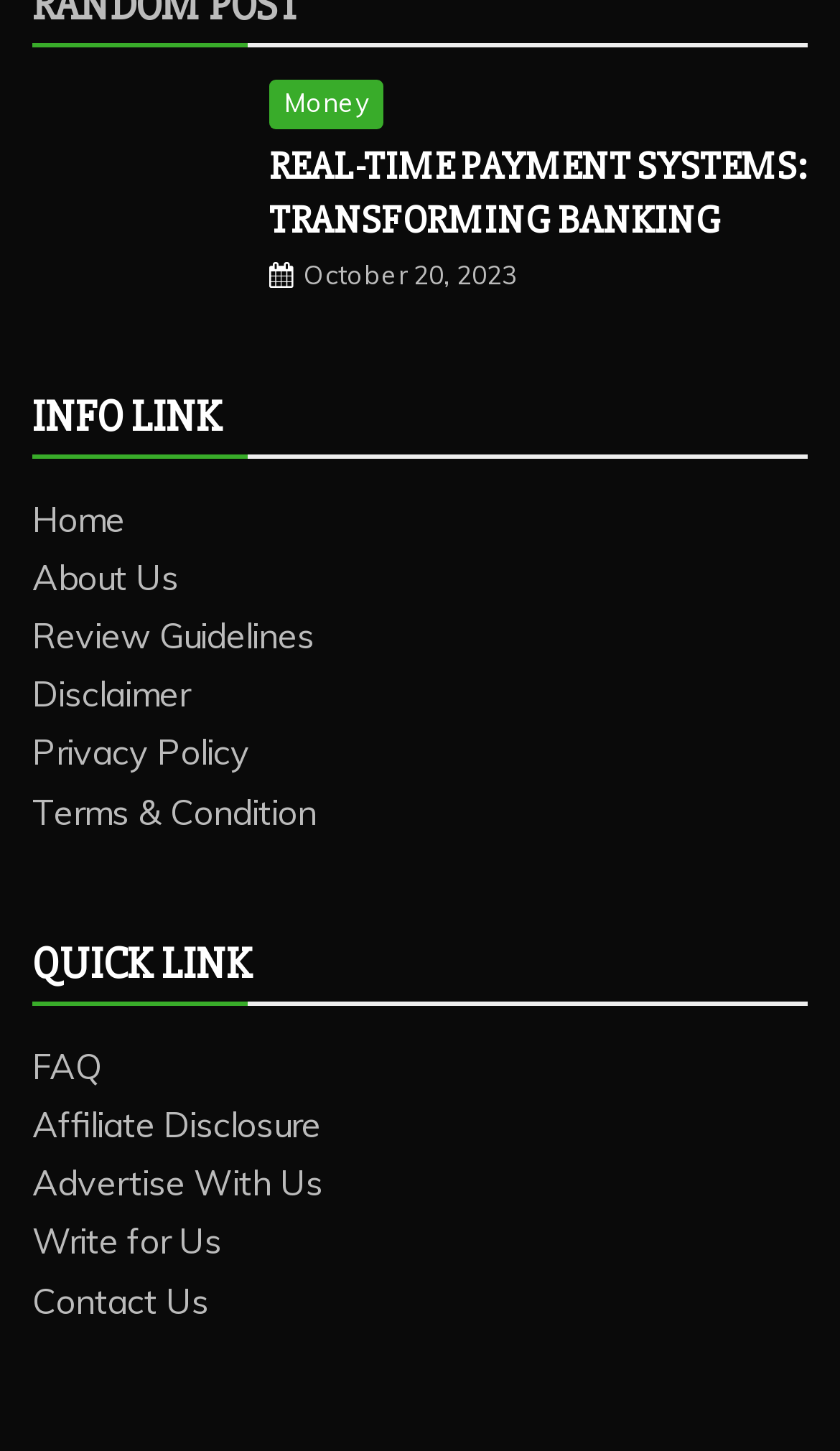Please find the bounding box coordinates of the clickable region needed to complete the following instruction: "Click on Transforming Banking Real-Time Payment Systems". The bounding box coordinates must consist of four float numbers between 0 and 1, i.e., [left, top, right, bottom].

[0.038, 0.055, 0.295, 0.203]